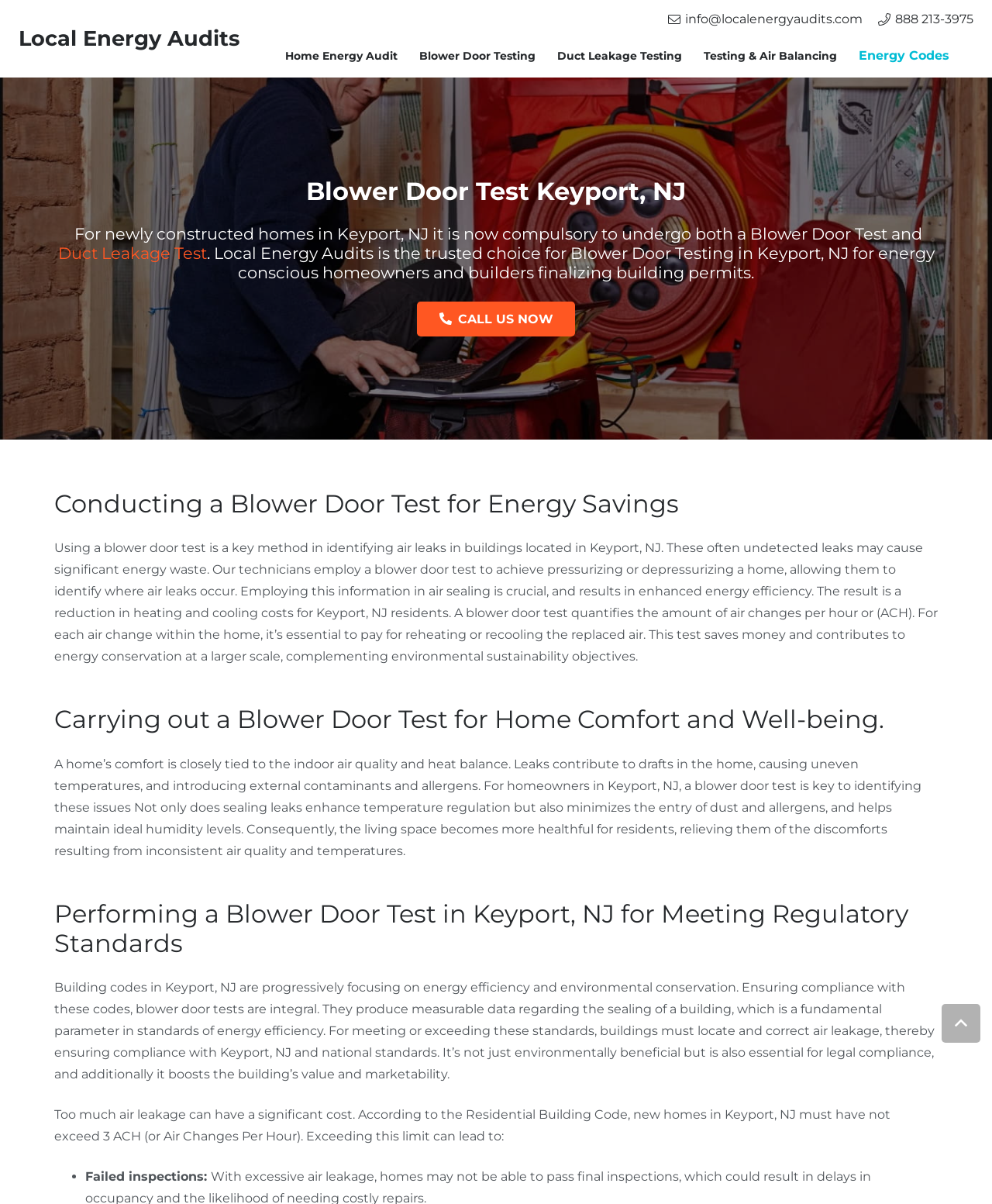What is the consequence of exceeding the air changes per hour limit?
Refer to the image and provide a detailed answer to the question.

According to the webpage, exceeding the 3 ACH limit can lead to failed inspections, as stated in the section 'Performing a Blower Door Test in Keyport, NJ for Meeting Regulatory Standards'.